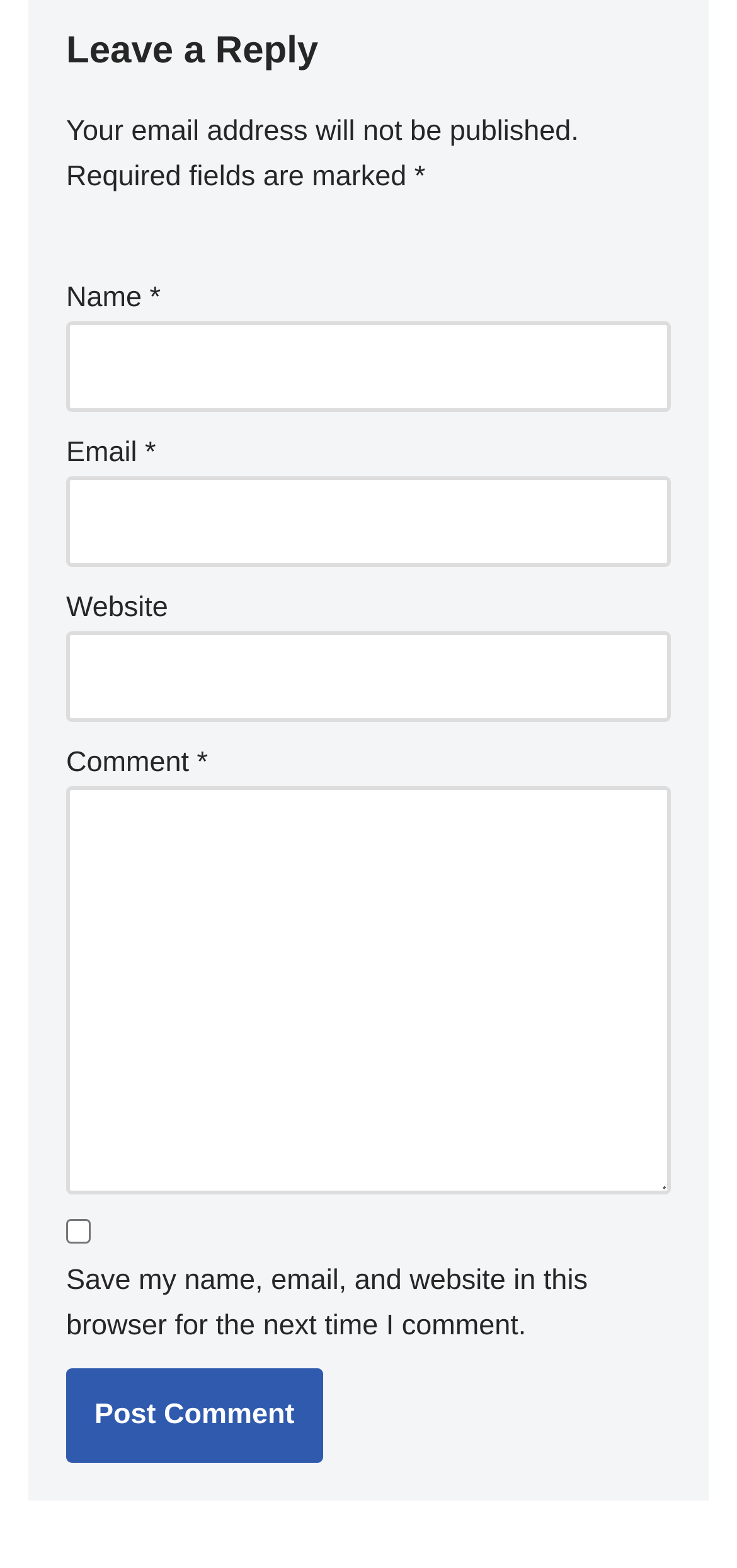Please give a concise answer to this question using a single word or phrase: 
What is the label of the first text box?

Name